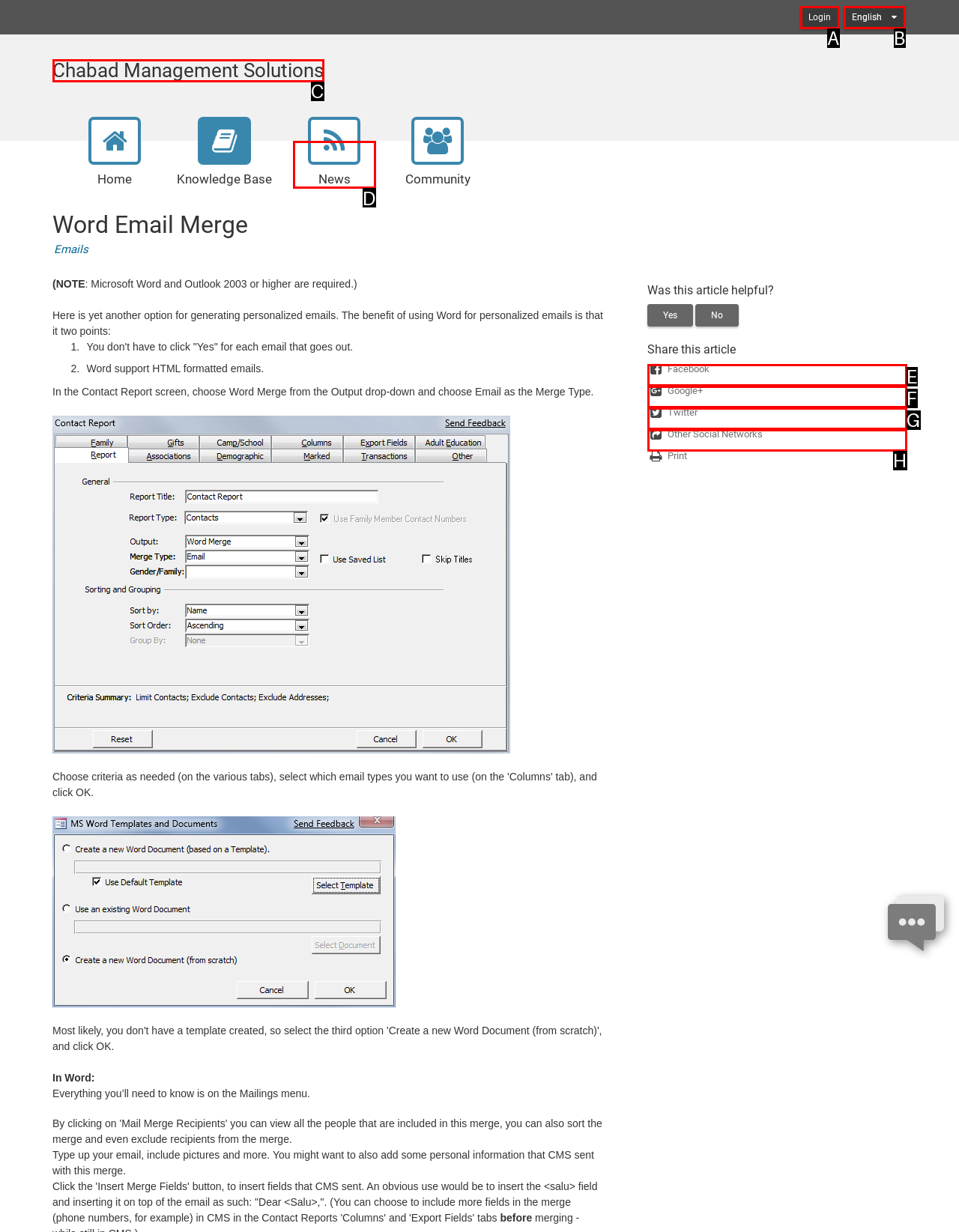Determine which HTML element best suits the description: Login. Reply with the letter of the matching option.

A